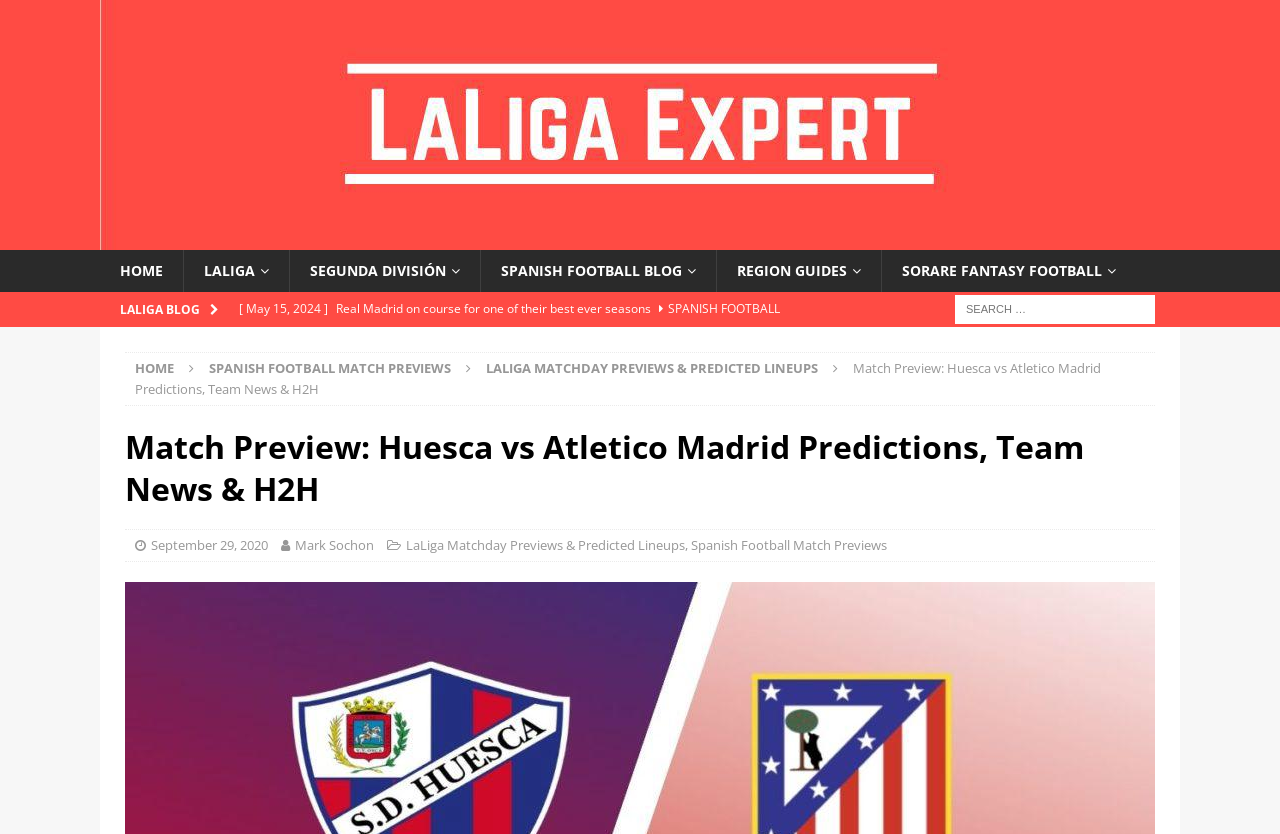Identify the bounding box coordinates of the specific part of the webpage to click to complete this instruction: "Read the match preview".

[0.105, 0.431, 0.86, 0.477]